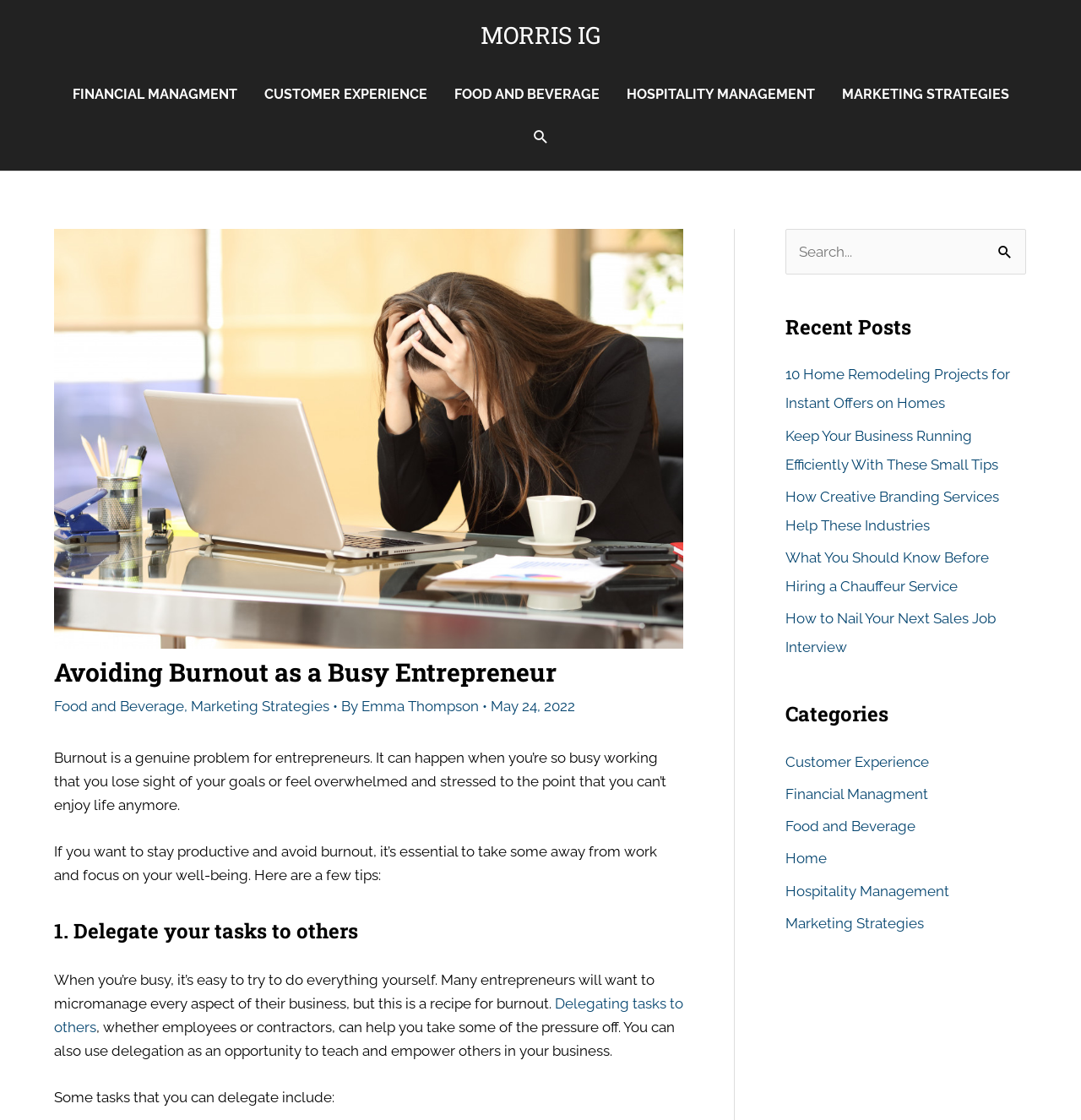Generate a thorough caption that explains the contents of the webpage.

This webpage is about avoiding burnout as a busy entrepreneur. At the top, there is a navigation bar with links to different categories, including Financial Management, Customer Experience, Food and Beverage, Hospitality Management, and Marketing Strategies. Below the navigation bar, there is a header section with a logo "MORRIS IG" and a search icon link.

The main content of the webpage is divided into sections. The first section has a heading "Avoiding Burnout as a Busy Entrepreneur" and features an image of a stressed businesswoman. Below the image, there is a paragraph of text that explains the problem of burnout and the importance of taking breaks to focus on well-being.

The next section provides tips on how to avoid burnout, starting with delegating tasks to others. This section has a heading "1. Delegate your tasks to others" and explains the benefits of delegating tasks, including taking pressure off and empowering others in the business.

On the right side of the webpage, there are three complementary sections. The first section has a search box and a button to search for specific topics. The second section has a heading "Recent Posts" and lists five recent articles with links to each one. The third section has a heading "Categories" and lists six categories, including Customer Experience, Financial Management, Food and Beverage, Home, Hospitality Management, and Marketing Strategies, each with a link to related articles.

Overall, the webpage provides advice and resources for busy entrepreneurs to manage their workload and avoid burnout.